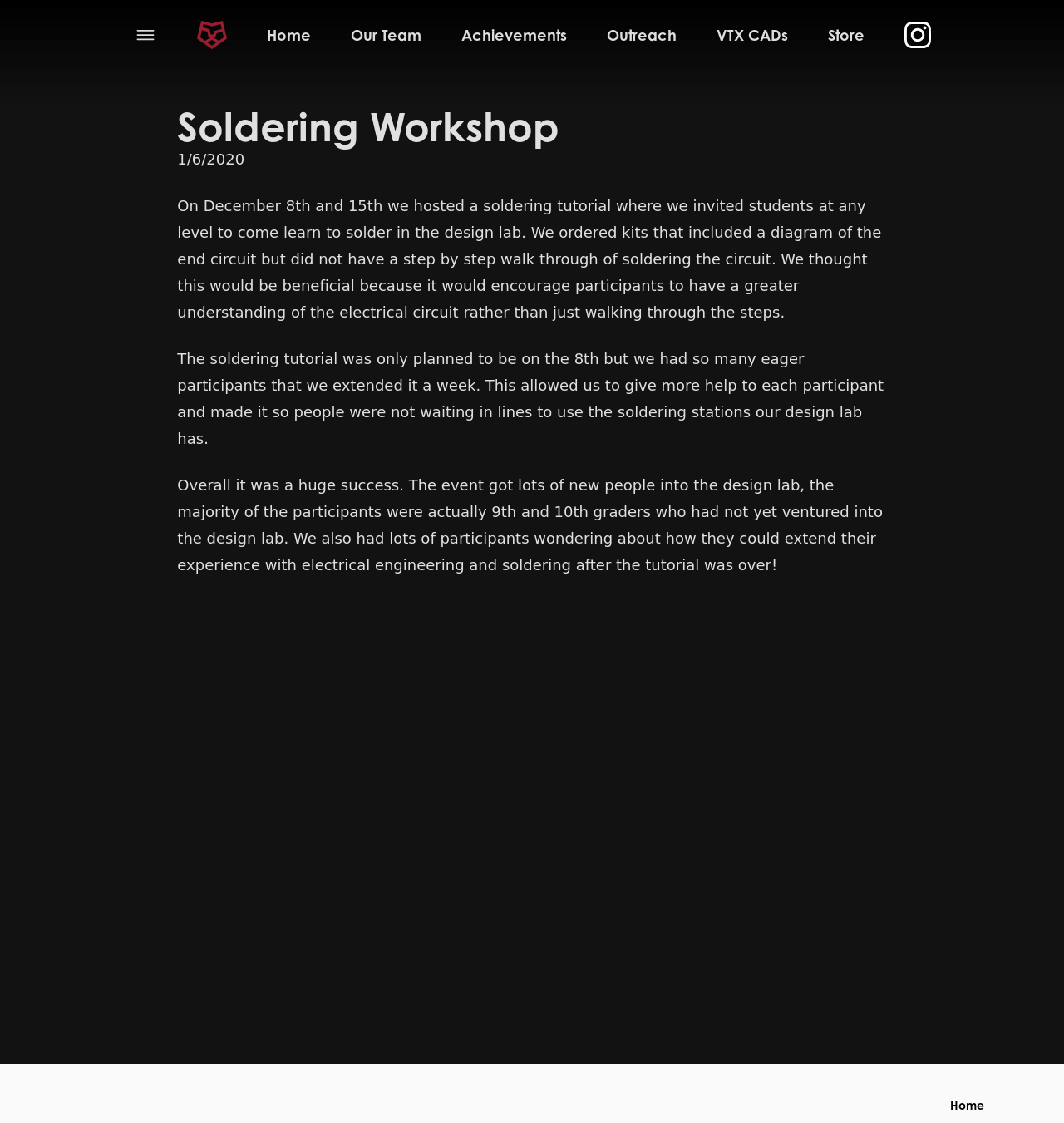Could you determine the bounding box coordinates of the clickable element to complete the instruction: "Visit the home page"? Provide the coordinates as four float numbers between 0 and 1, i.e., [left, top, right, bottom].

[0.25, 0.023, 0.292, 0.039]